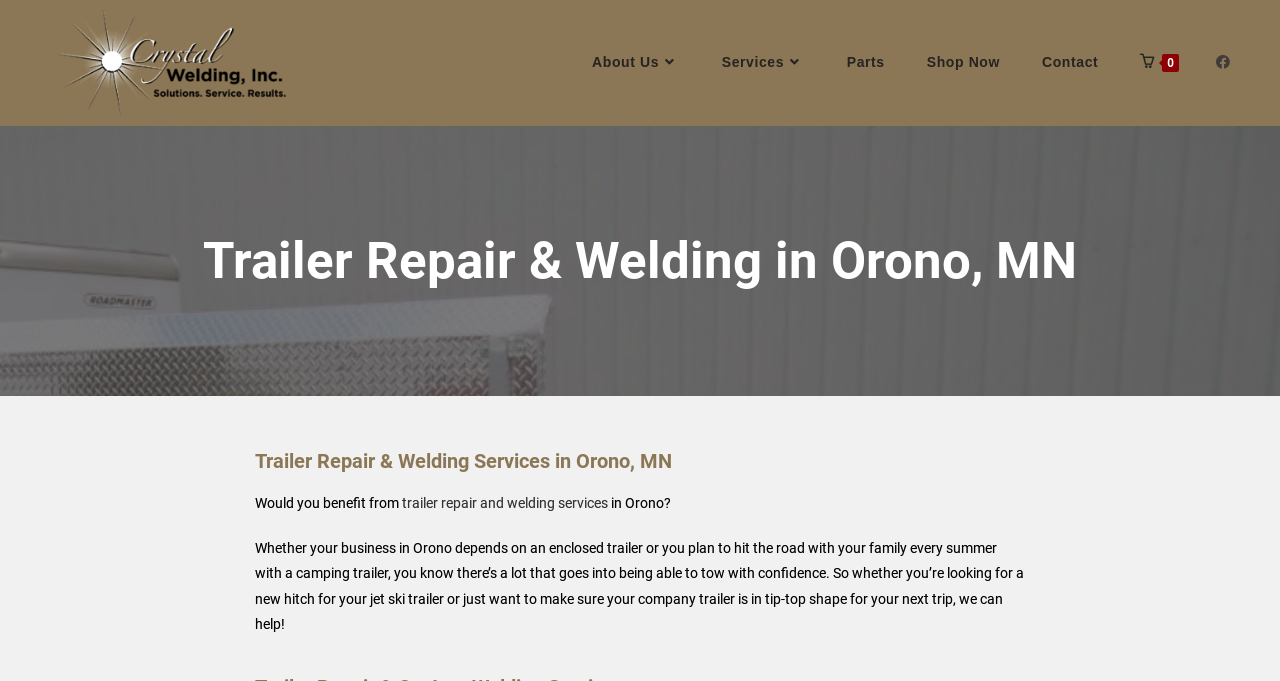Please give a succinct answer using a single word or phrase:
What is the location of the company?

Orono, MN